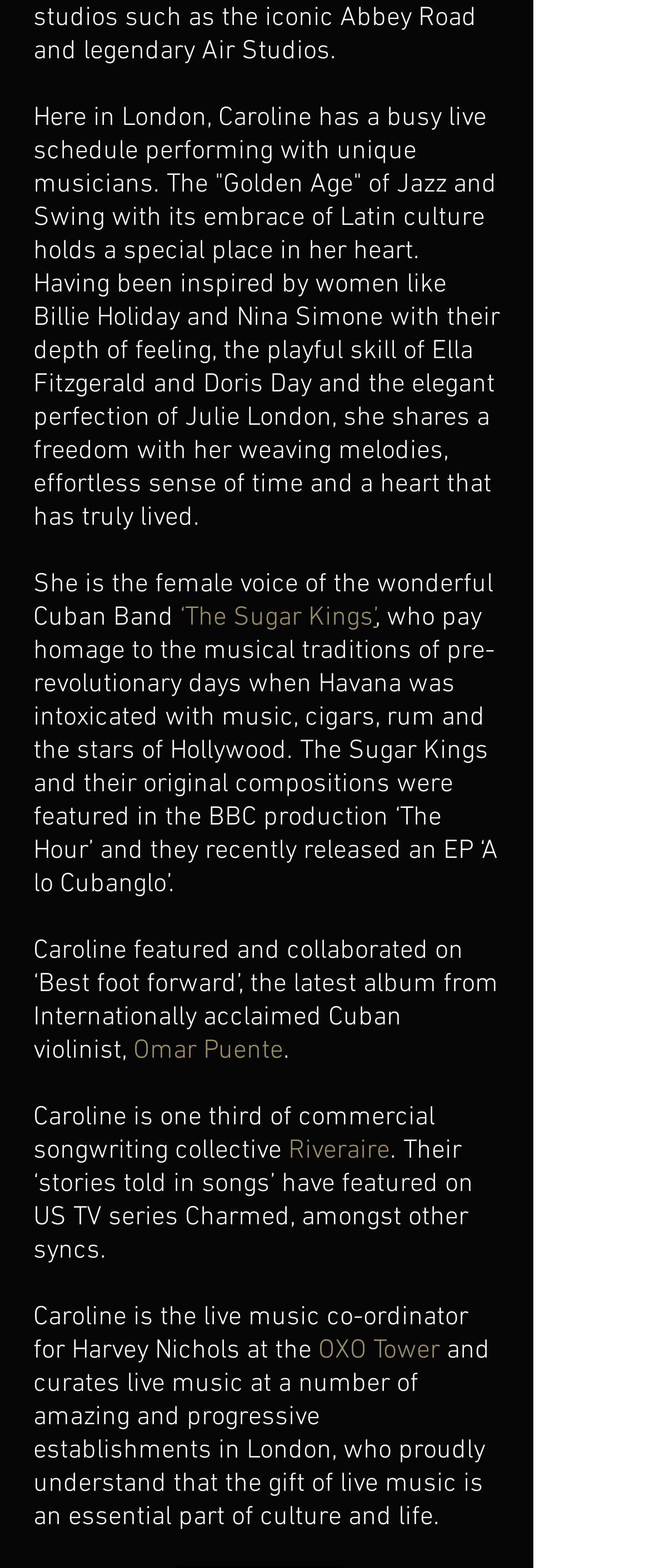Answer this question in one word or a short phrase: What is the name of the Cuban band?

The Sugar Kings